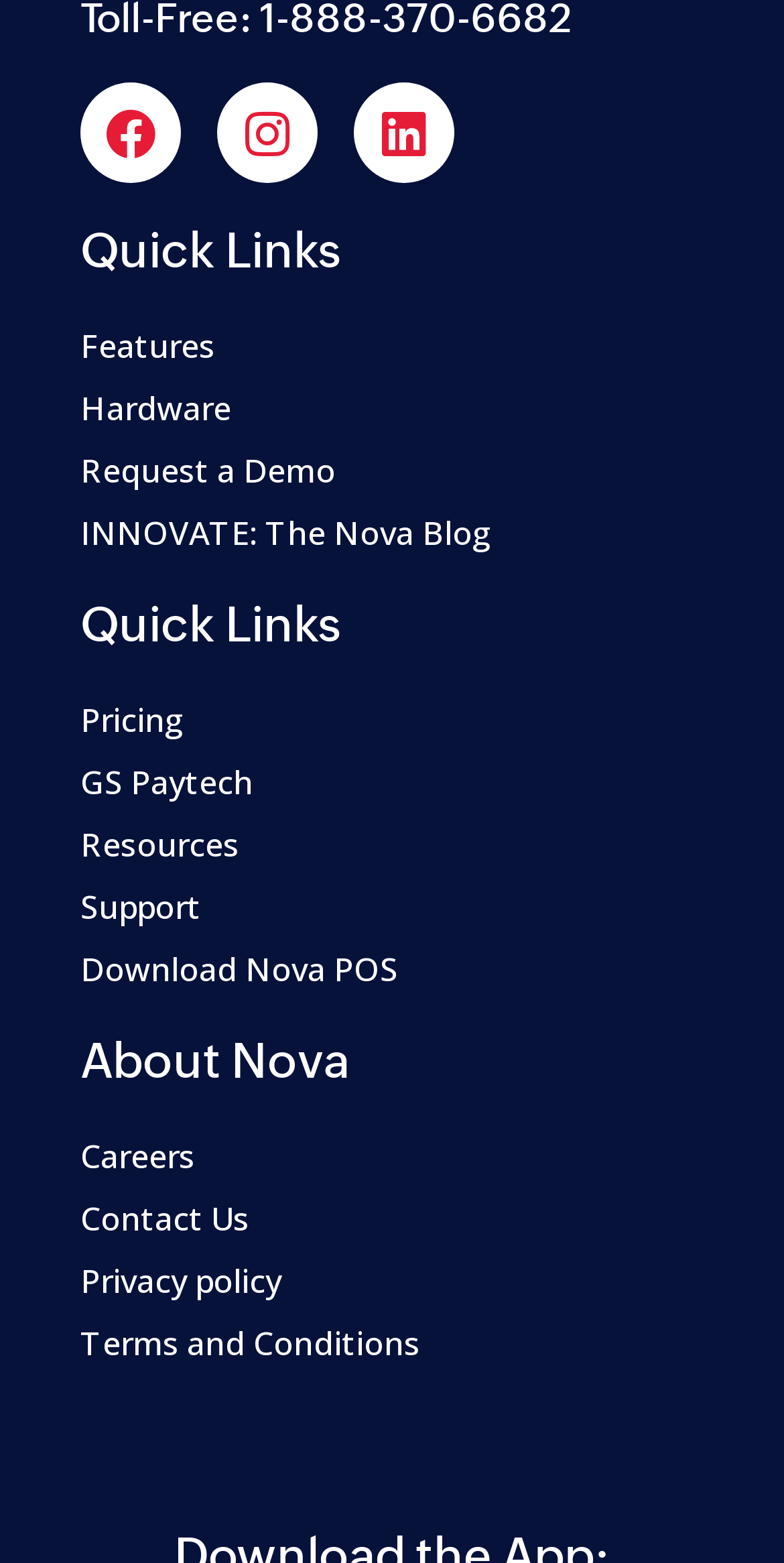What are the social media platforms linked at the top?
Answer the question in as much detail as possible.

By examining the top section of the webpage, I found three links with icons and text, which are Facebook, Instagram, and Linkedin, indicating that these are the social media platforms linked at the top.